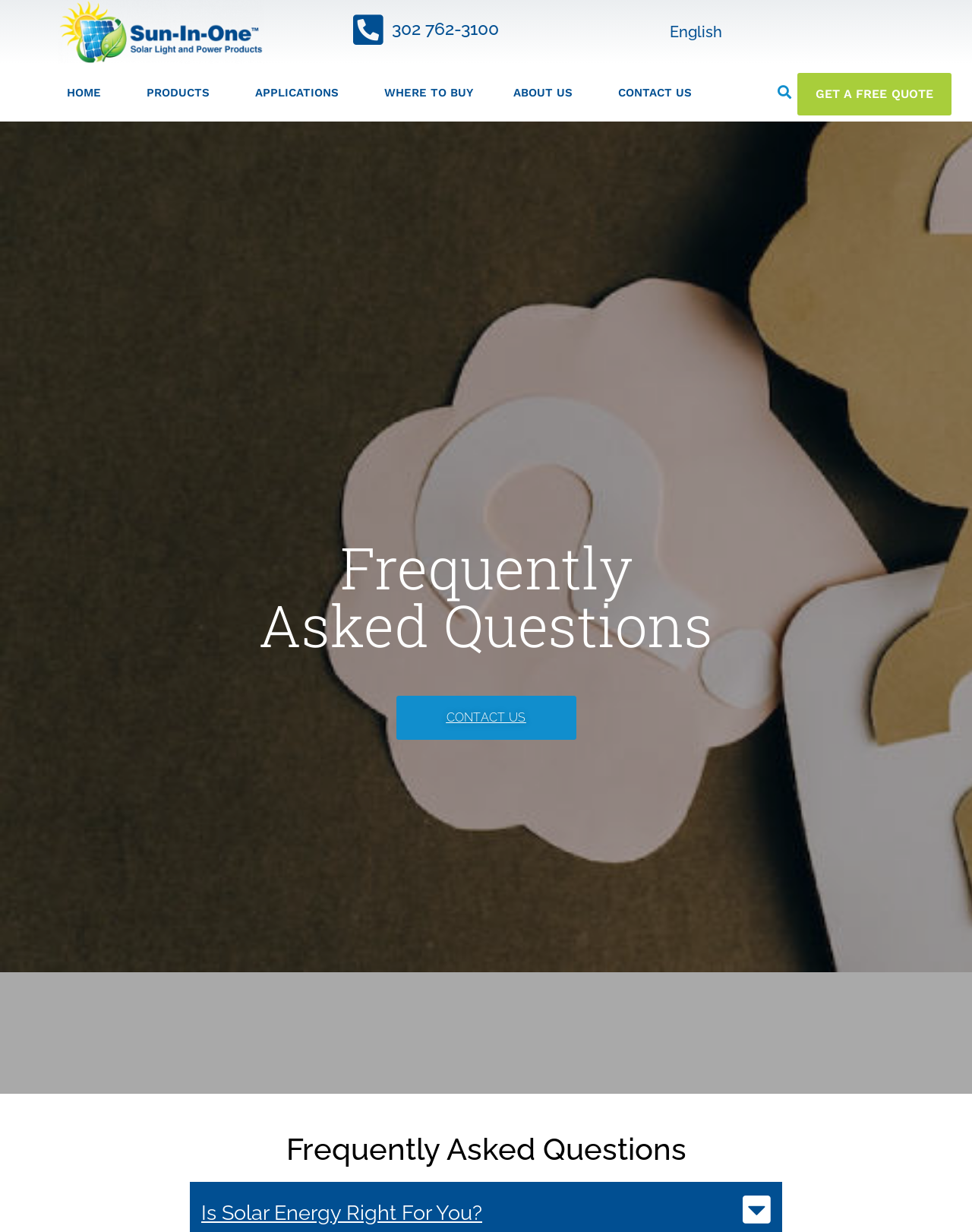Please locate the bounding box coordinates of the region I need to click to follow this instruction: "call the phone number".

[0.403, 0.015, 0.513, 0.031]